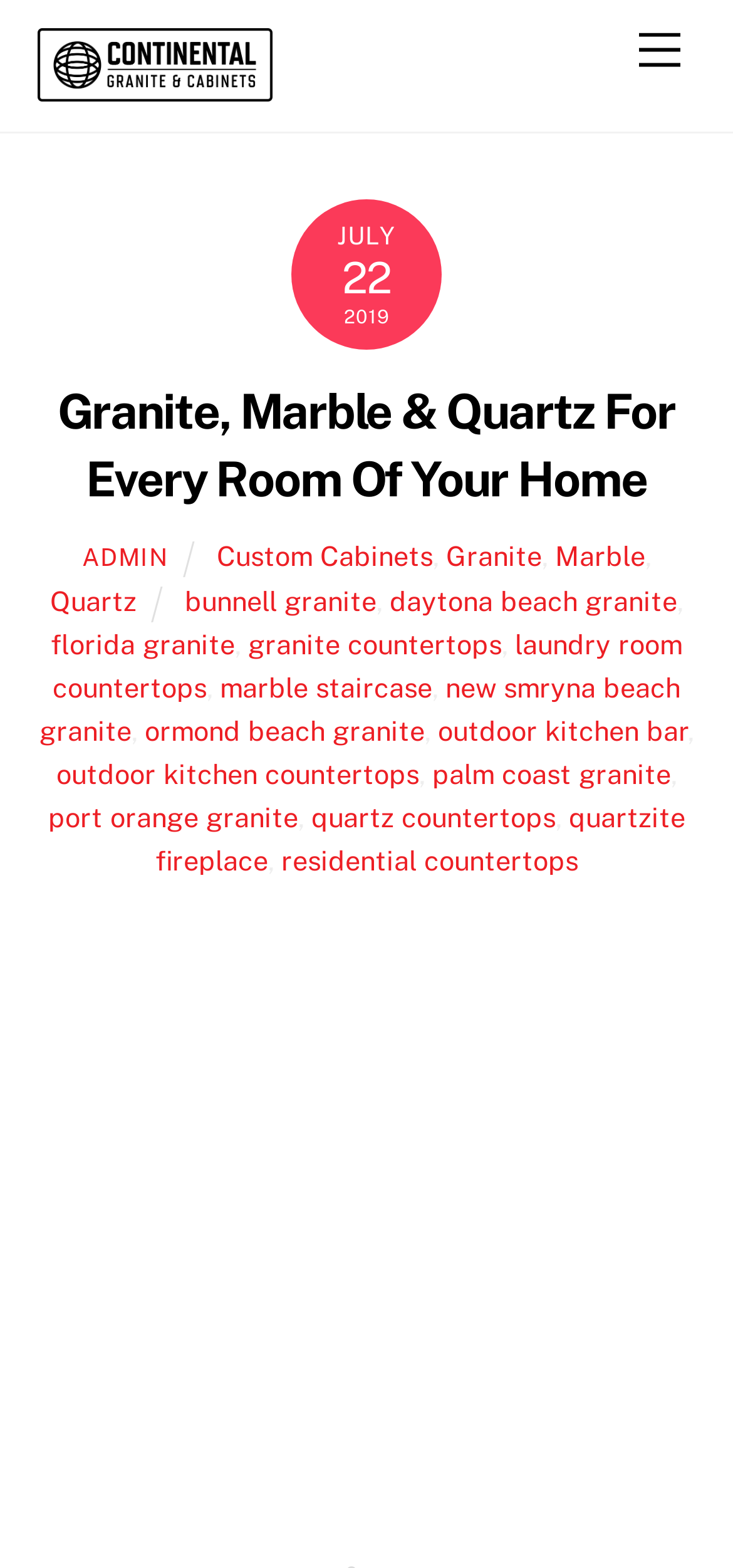Identify the bounding box coordinates for the UI element described as: "Granite".

[0.609, 0.344, 0.739, 0.365]